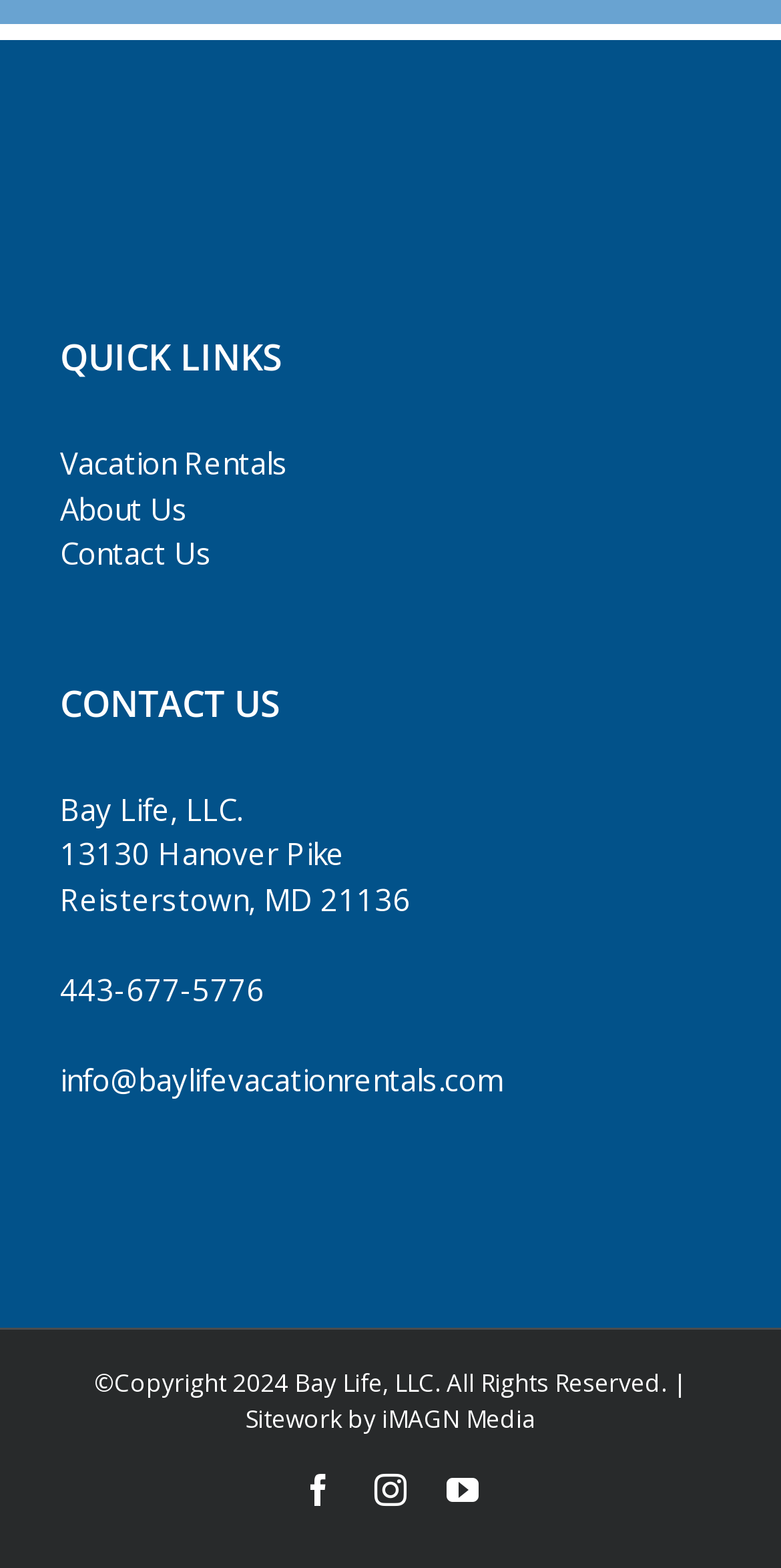Provide a brief response using a word or short phrase to this question:
What is the city and state of the company?

Reisterstown, MD